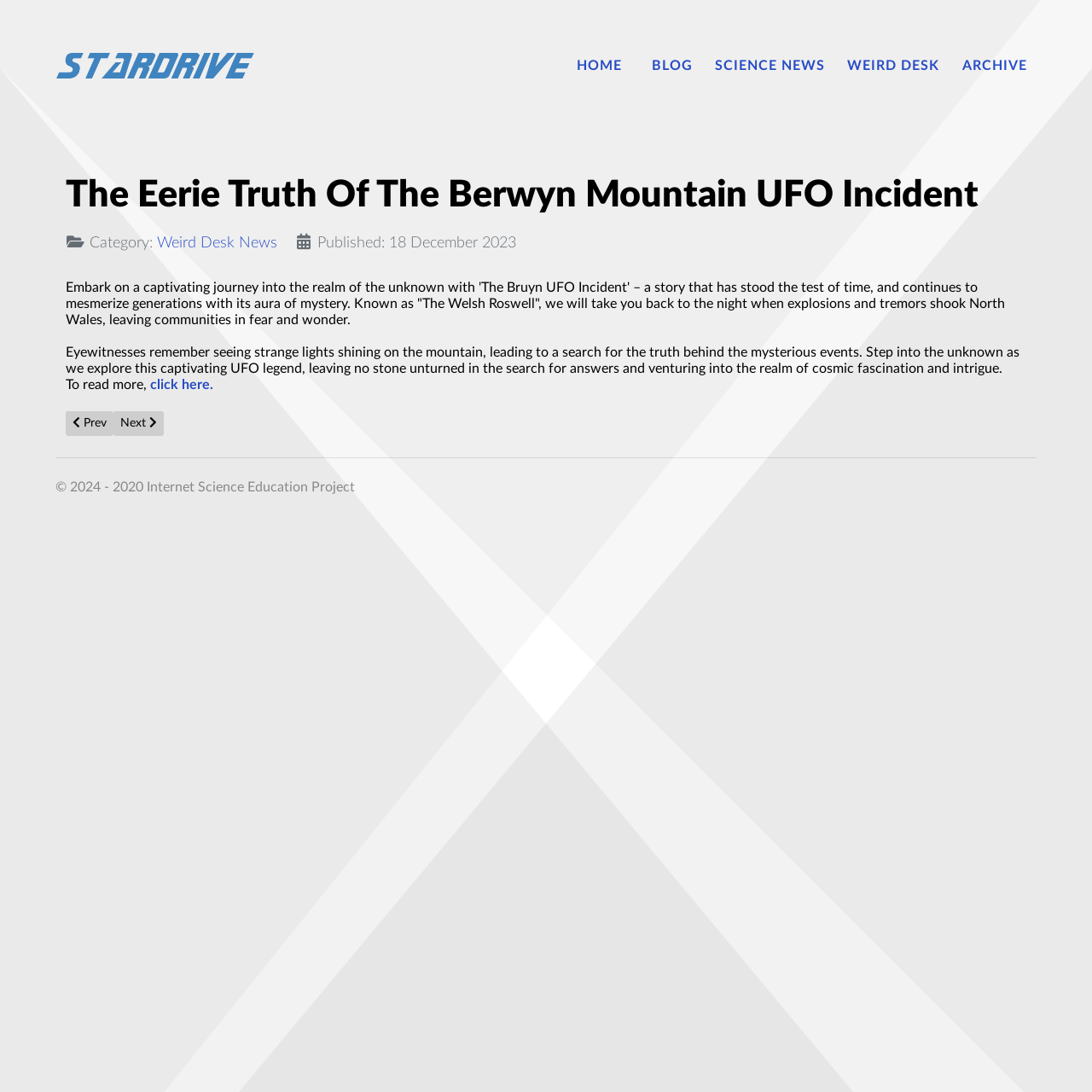What is the category of the article?
Please give a well-detailed answer to the question.

I determined the category of the article by looking at the description list detail element, which contains a static text 'Category:' and a link 'Weird Desk News'. This indicates that the article belongs to the 'Weird Desk News' category.